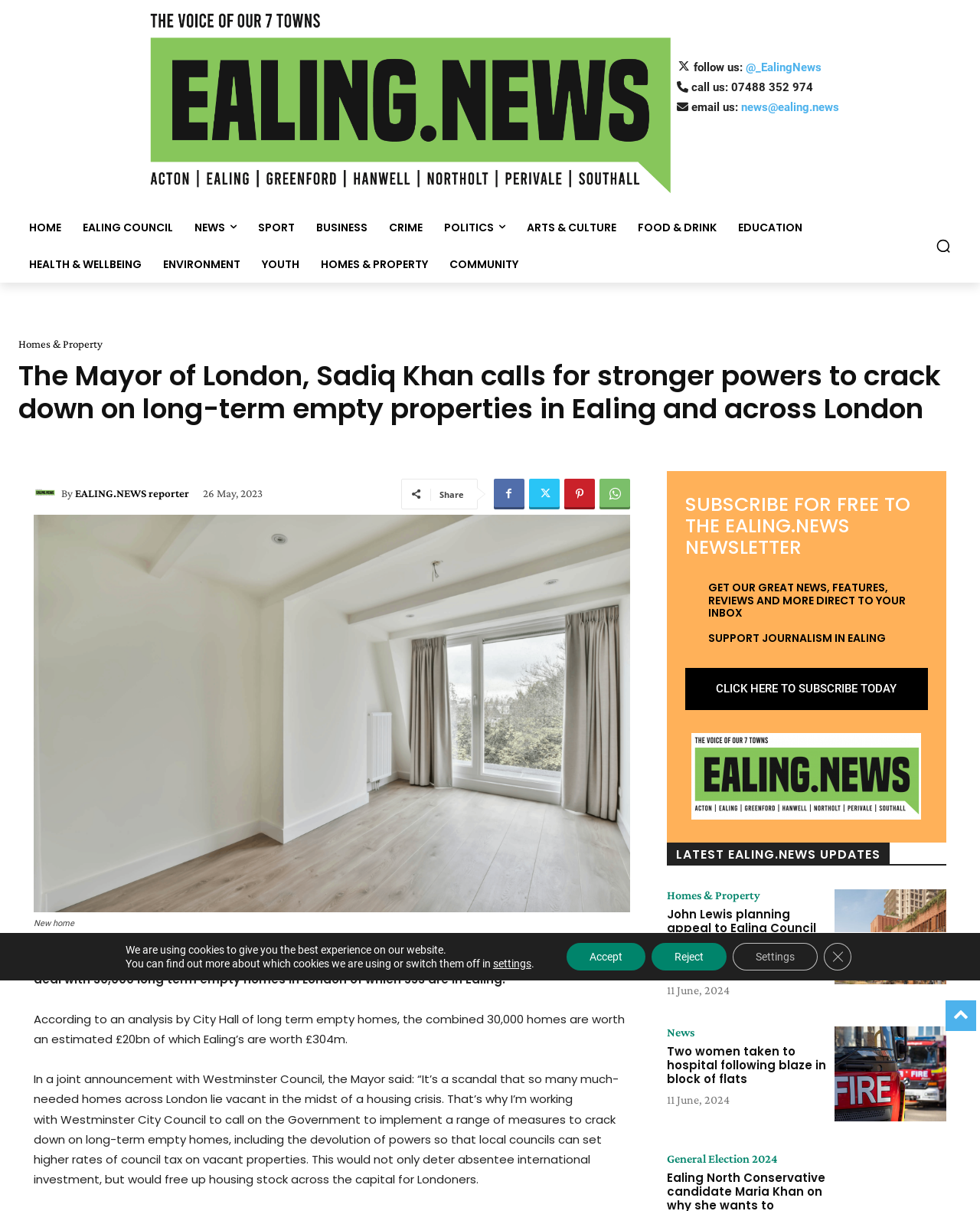Refer to the image and provide an in-depth answer to the question:
What is the name of the news website?

I inferred this from the logo at the top left corner of the webpage, which says 'EALING.NEWS'.